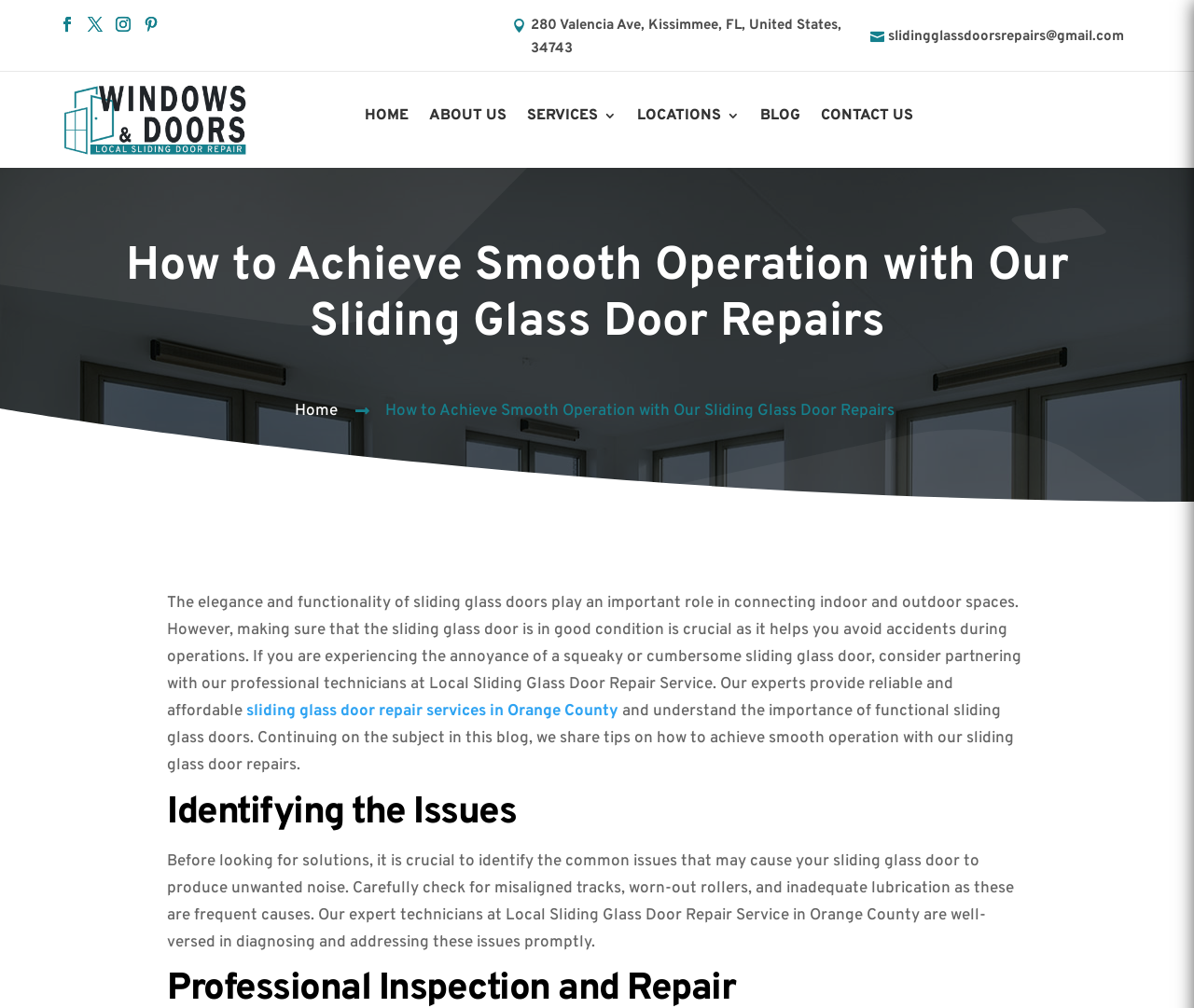Please examine the image and answer the question with a detailed explanation:
What is the common issue that may cause a sliding glass door to produce unwanted noise?

I found this information by reading the StaticText element that says 'Carefully check for misaligned tracks, worn-out rollers, and inadequate lubrication as these are frequent causes...' which is located in the section titled 'Identifying the Issues'.